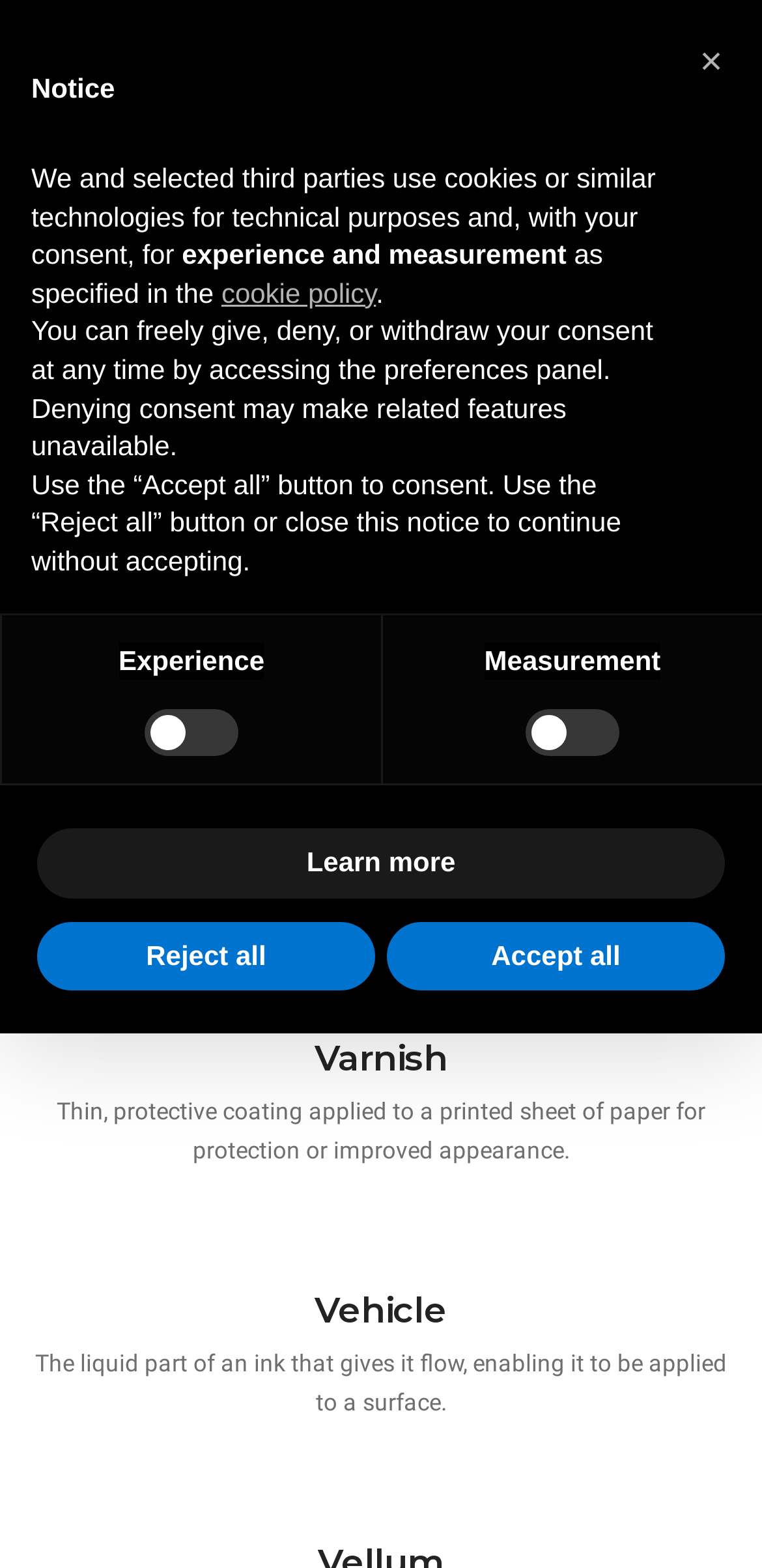Pinpoint the bounding box coordinates of the area that should be clicked to complete the following instruction: "Go to Kelly Spicers homepage". The coordinates must be given as four float numbers between 0 and 1, i.e., [left, top, right, bottom].

[0.038, 0.036, 0.557, 0.054]